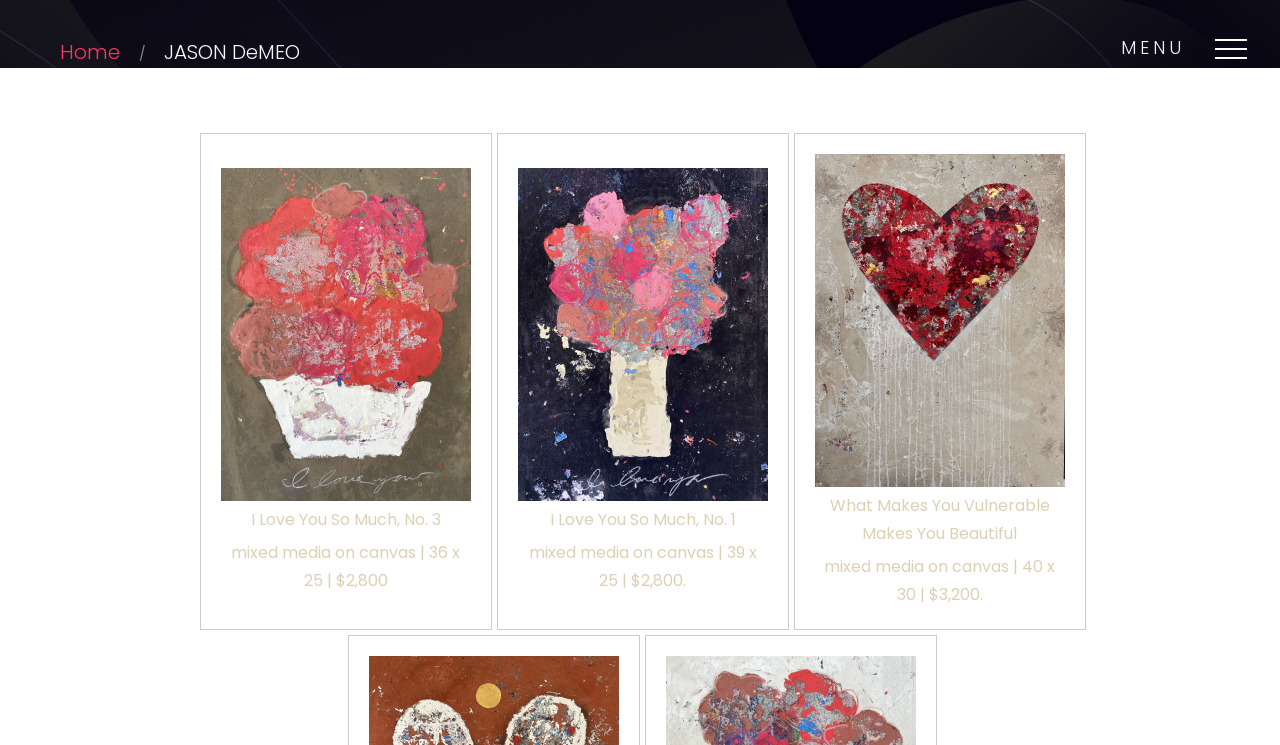Provide the bounding box coordinates of the UI element that matches the description: "JASON DeMEO".

[0.128, 0.051, 0.234, 0.089]